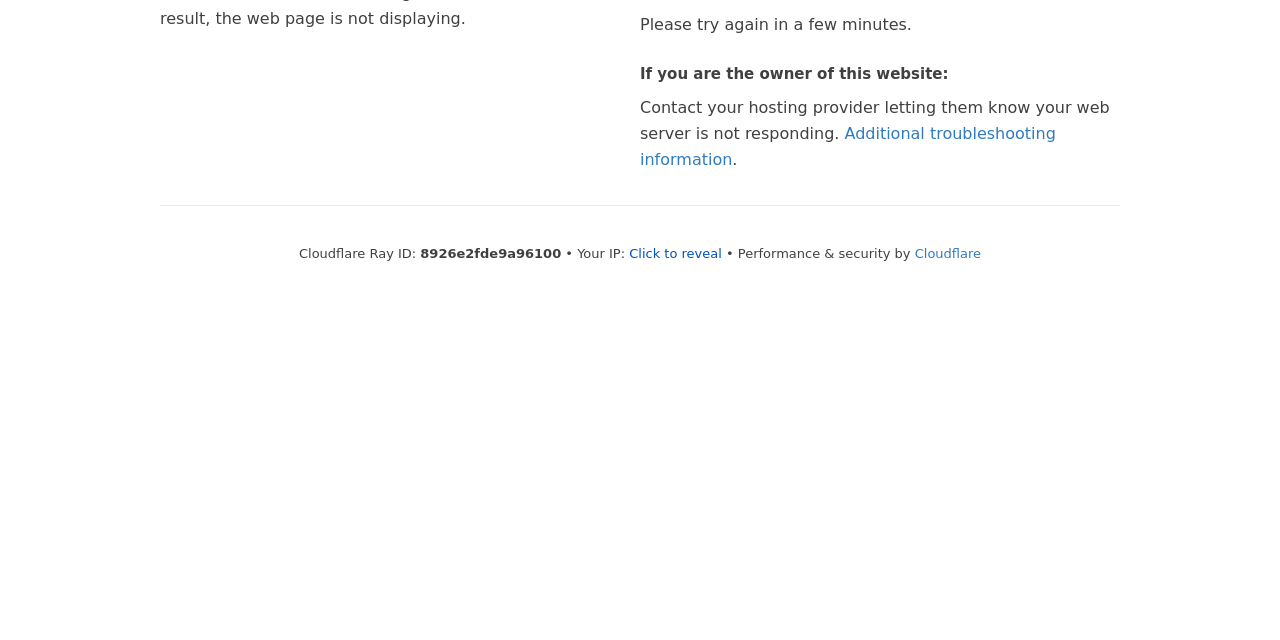Please find the bounding box for the following UI element description. Provide the coordinates in (top-left x, top-left y, bottom-right x, bottom-right y) format, with values between 0 and 1: Cloudflare

[0.715, 0.384, 0.766, 0.407]